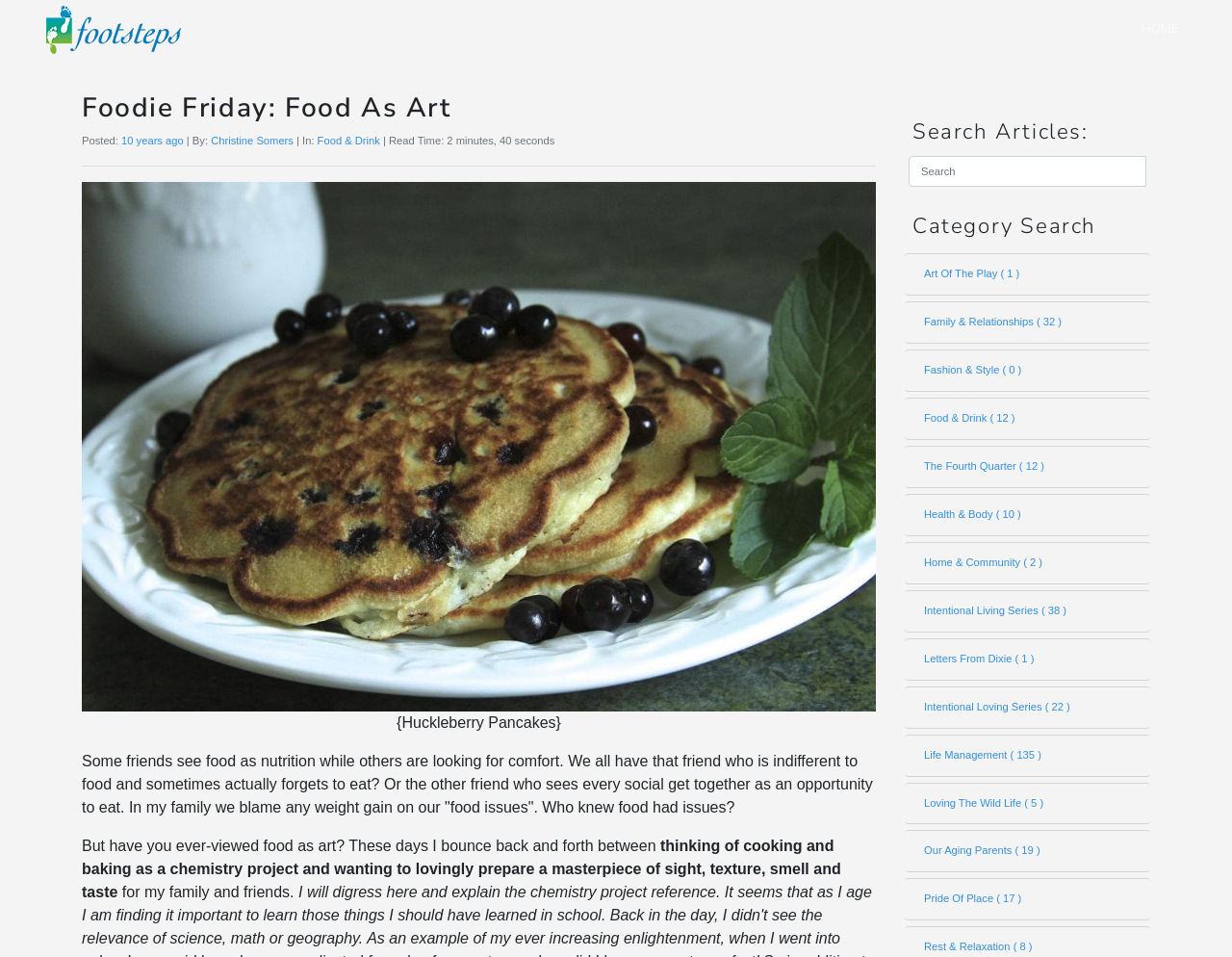Please find the bounding box coordinates for the clickable element needed to perform this instruction: "Click on the 'Food & Drink' category link".

[0.734, 0.416, 0.934, 0.46]